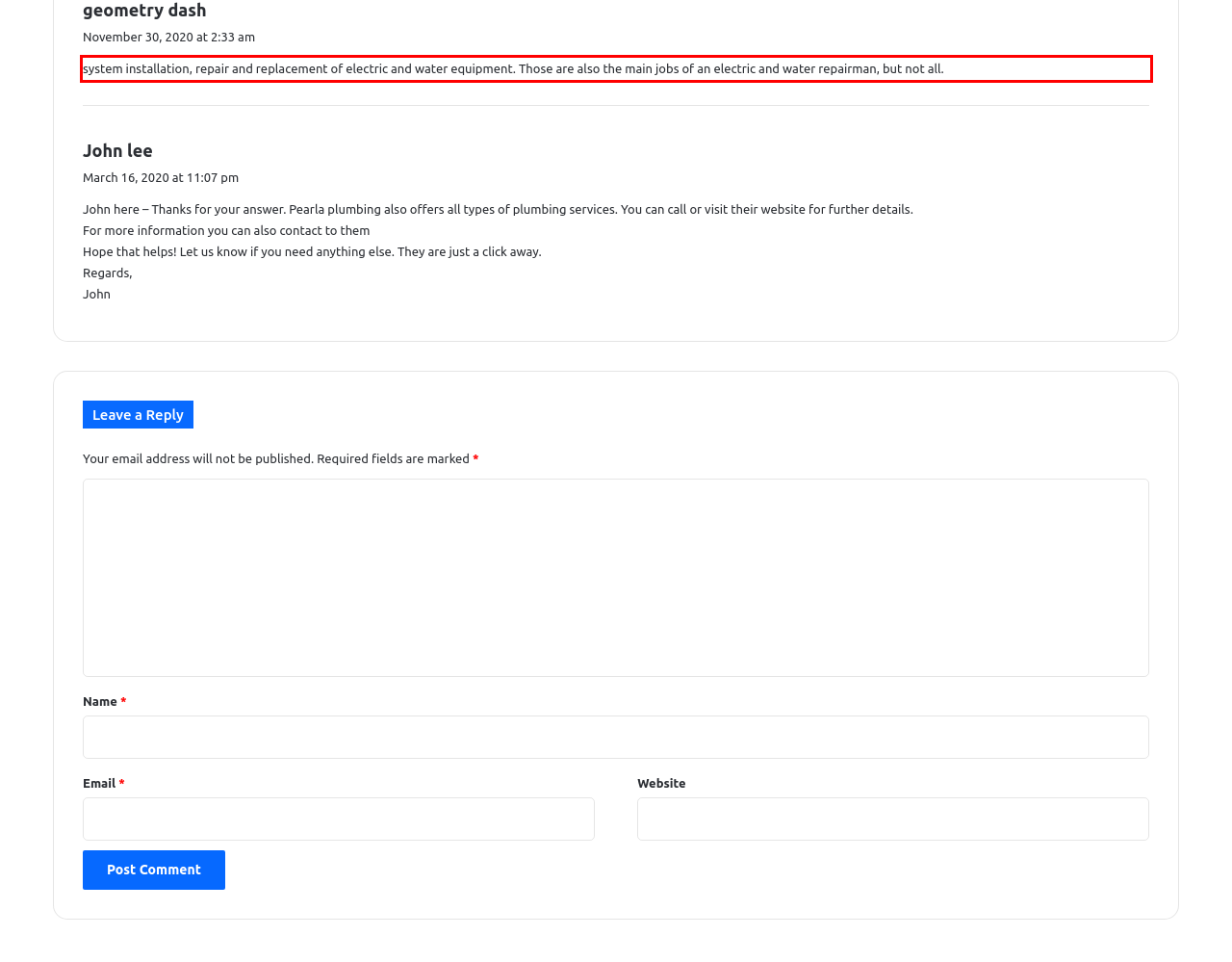Using the provided screenshot of a webpage, recognize and generate the text found within the red rectangle bounding box.

system installation, repair and replacement of electric and water equipment. Those are also the main jobs of an electric and water repairman, but not all.